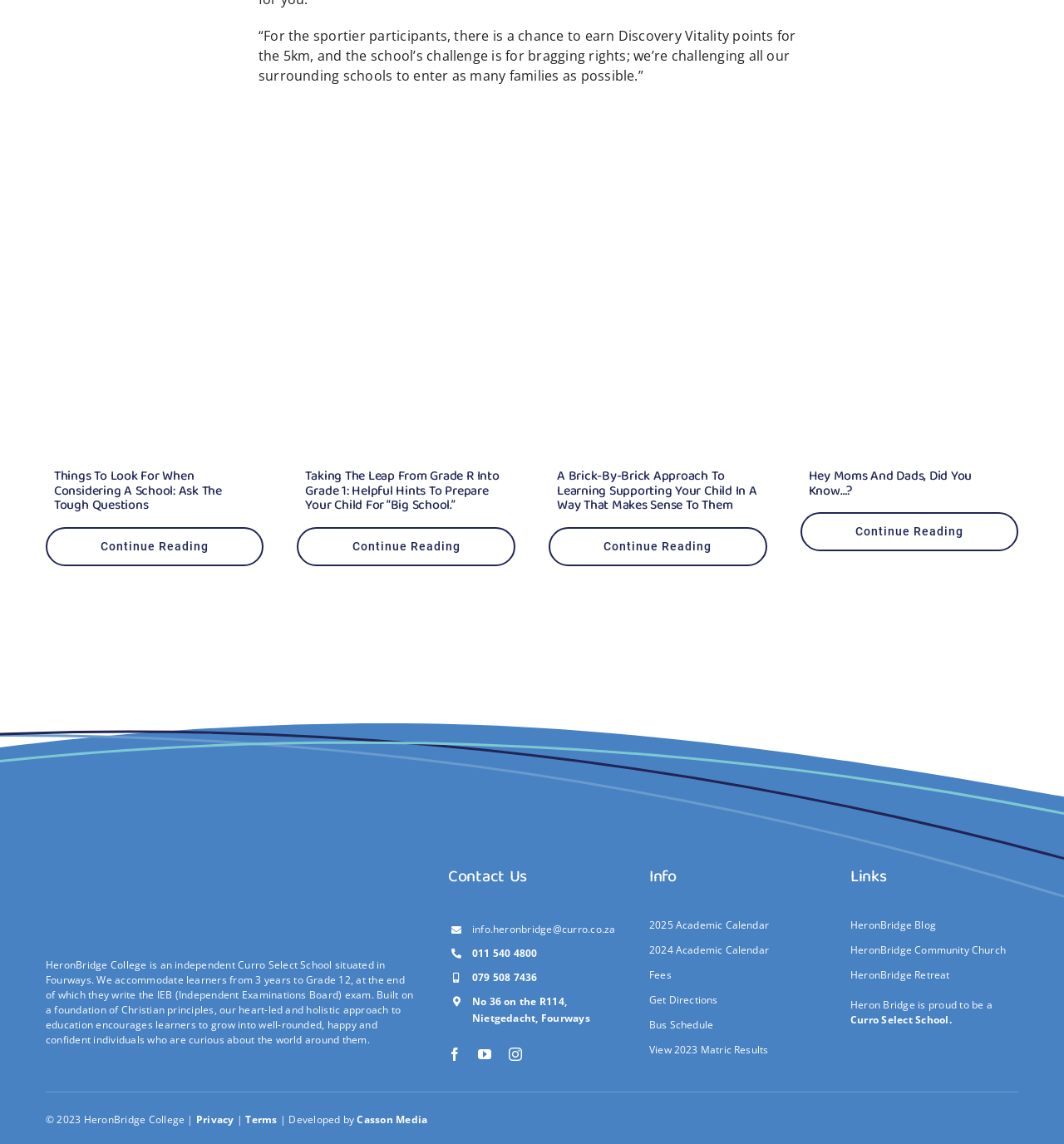What is the approach to learning mentioned in the webpage?
Can you offer a detailed and complete answer to this question?

The approach to learning mentioned in the webpage is 'Brick-by-Brick' which can be found in the heading element with the bounding box coordinates [0.523, 0.411, 0.713, 0.45] and also in the link element with the bounding box coordinates [0.516, 0.294, 0.721, 0.31].